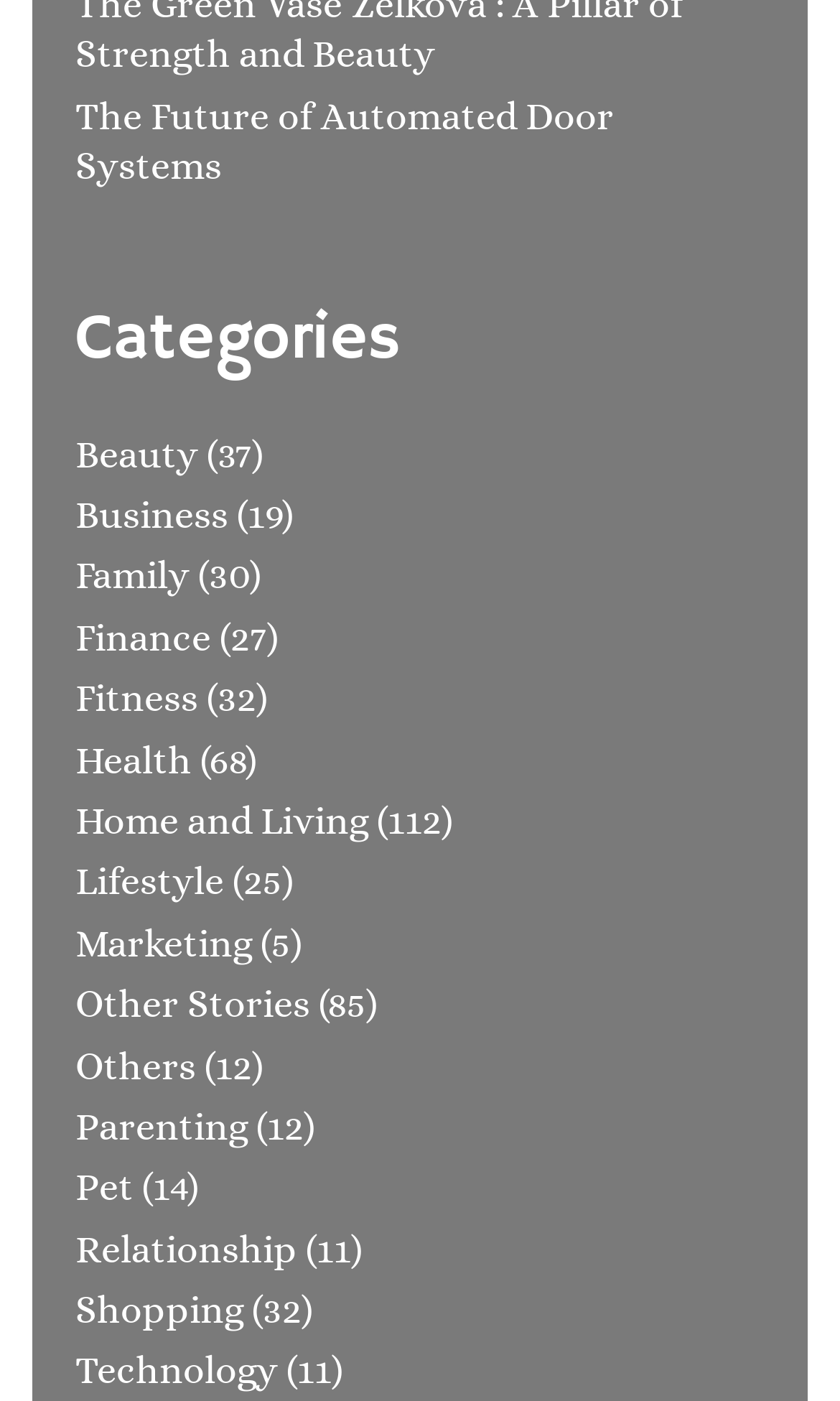Is there a category for 'Travel'?
Look at the image and respond with a single word or a short phrase.

No